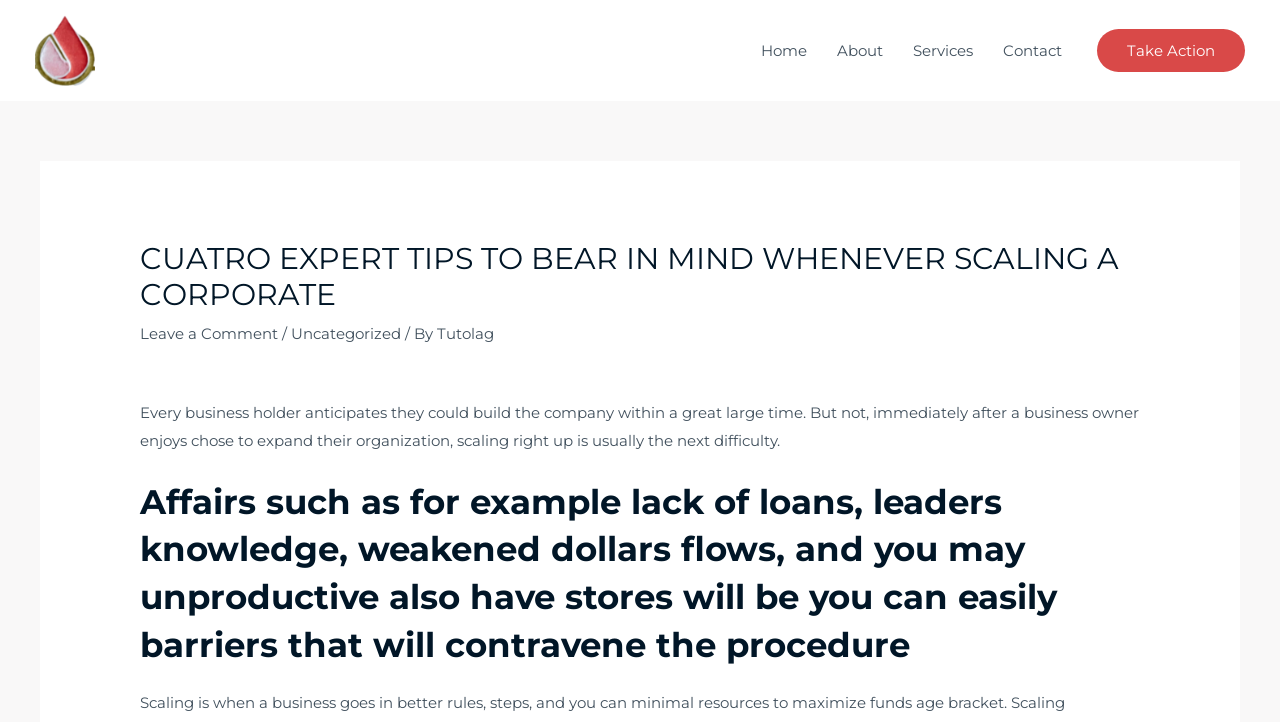Determine the bounding box coordinates of the element that should be clicked to execute the following command: "Read the CUATRO EXPERT TIPS article".

[0.109, 0.334, 0.891, 0.434]